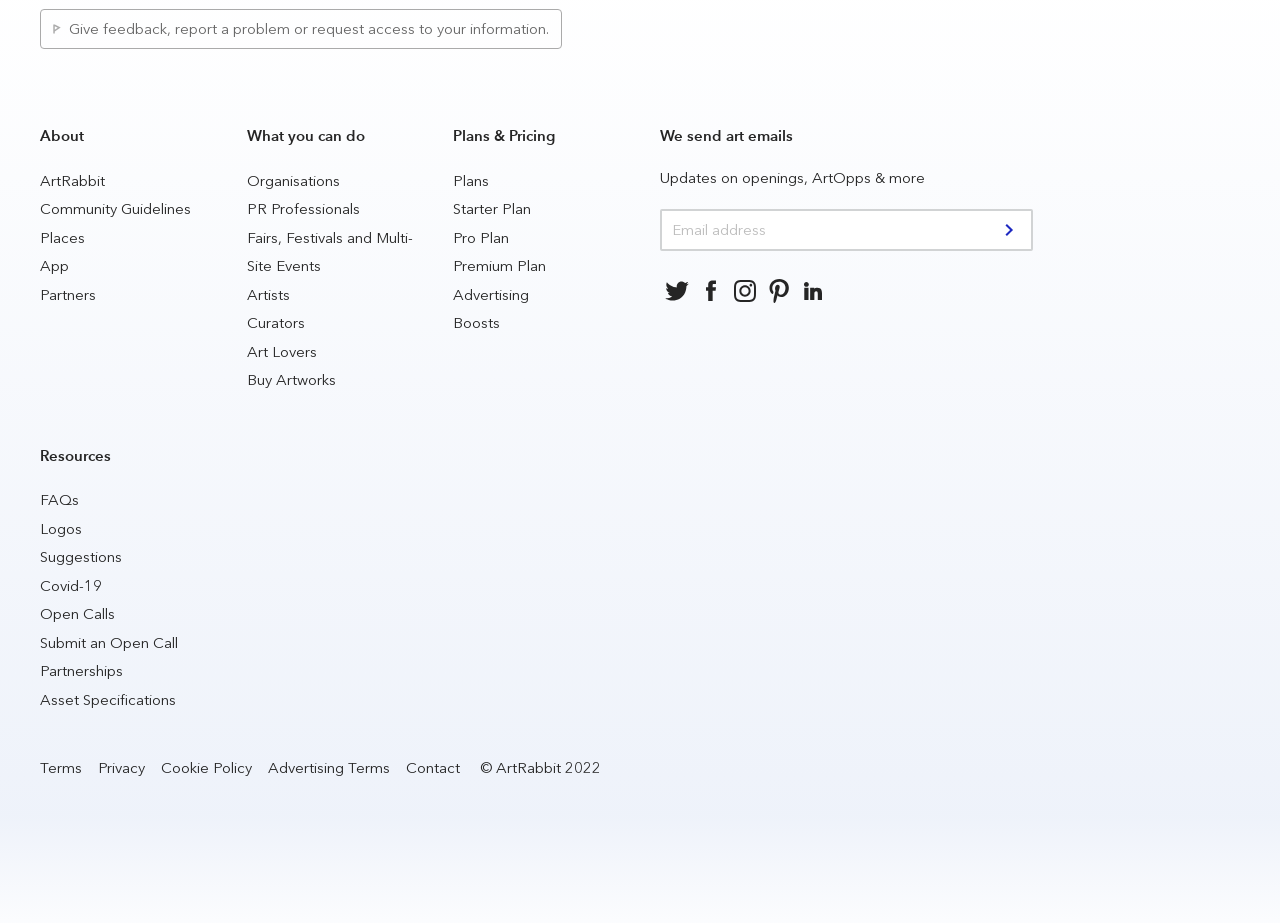What is the purpose of the 'Plans & Pricing' section?
Please craft a detailed and exhaustive response to the question.

The heading 'Plans & Pricing' with bounding box coordinates [0.354, 0.135, 0.484, 0.181] and the links 'Plans', 'Starter Plan', 'Pro Plan', and 'Premium Plan' suggest that the purpose of this section is to show the different plans and pricing options available on the website.